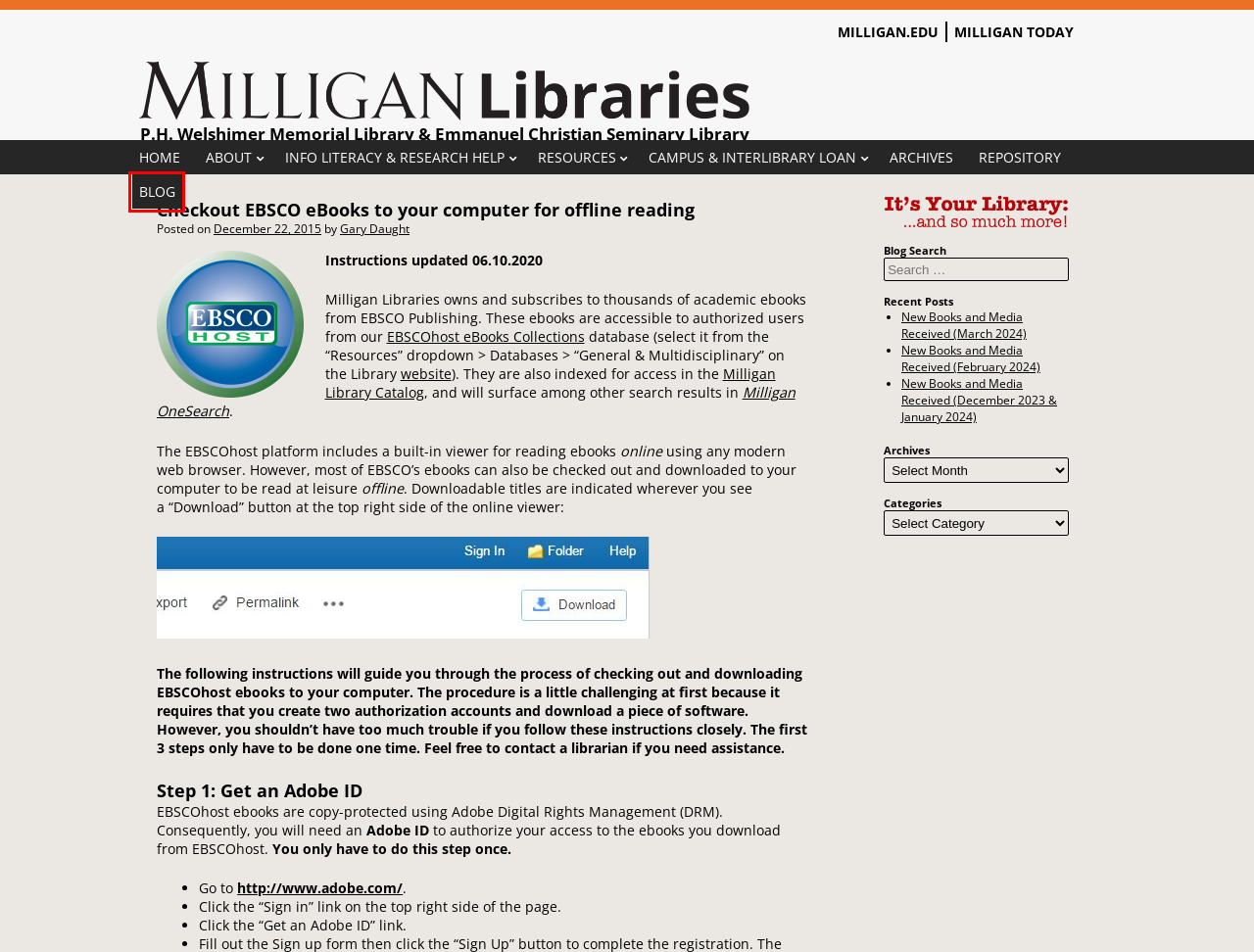A screenshot of a webpage is given with a red bounding box around a UI element. Choose the description that best matches the new webpage shown after clicking the element within the red bounding box. Here are the candidates:
A. New Books and Media Received (February 2024) | Milligan Libraries
B. New Books and Media Received (March 2024) | Milligan Libraries
C. Gary Daught | Milligan Libraries
D. Milligan Today – Make the most of your time at Milligan
E. MDR Home
F. Milligan Library Life | Milligan Libraries
G. Archives | Milligan Libraries
H. Milligan Libraries | Milligan, TN

F